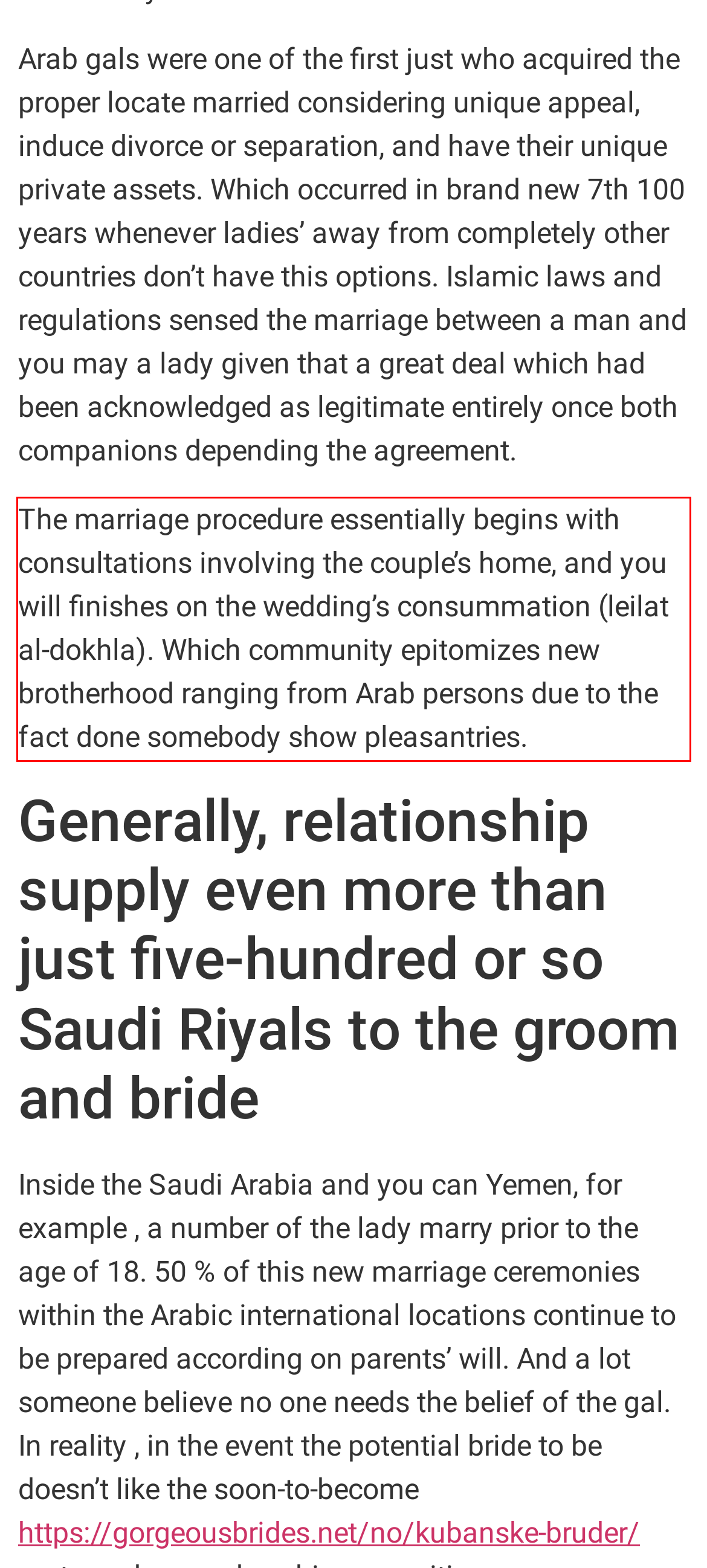Given a screenshot of a webpage, identify the red bounding box and perform OCR to recognize the text within that box.

The marriage procedure essentially begins with consultations involving the couple’s home, and you will finishes on the wedding’s consummation (leilat al-dokhla). Which community epitomizes new brotherhood ranging from Arab persons due to the fact done somebody show pleasantries.